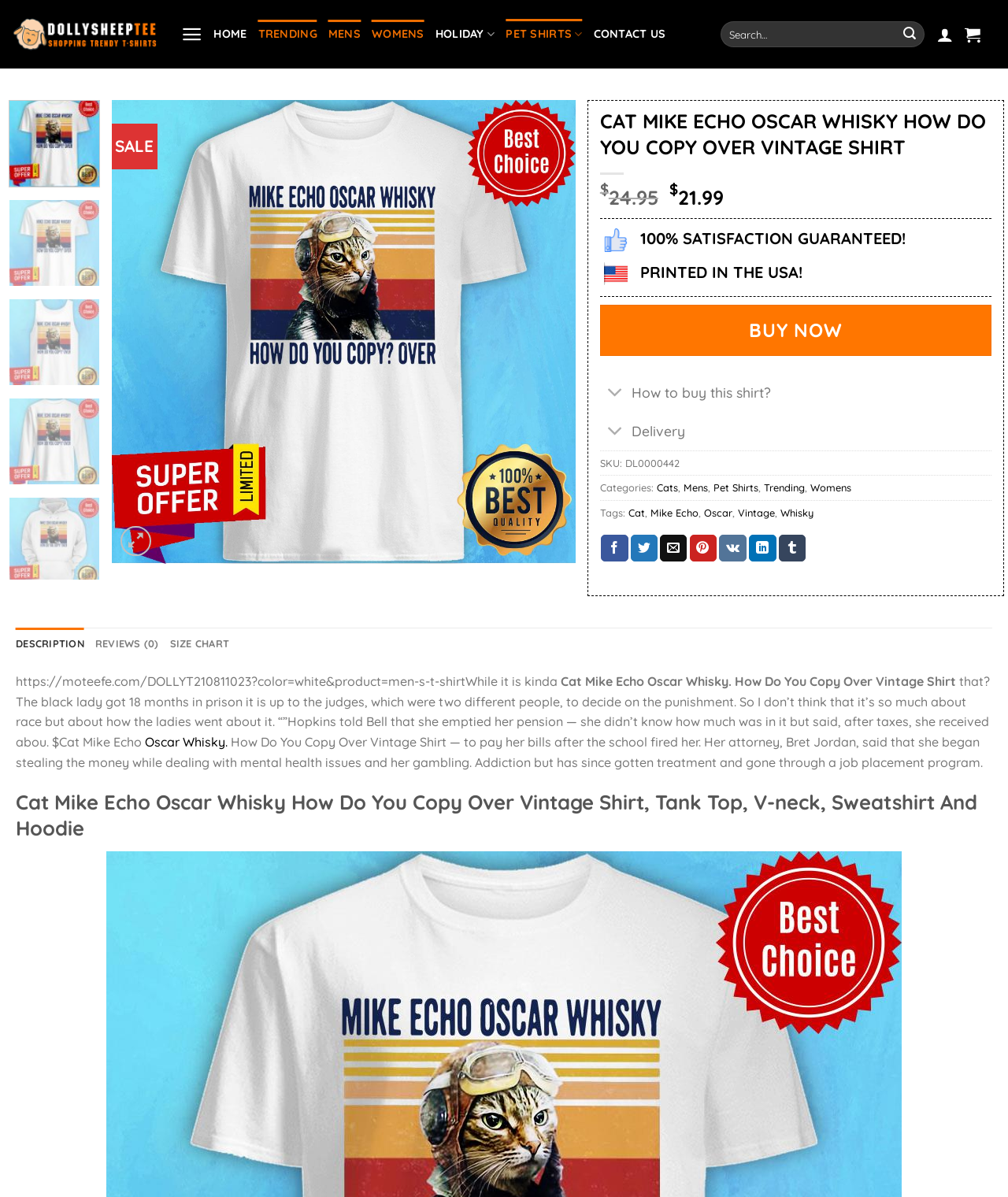Identify the bounding box coordinates for the UI element described as follows: Whisky. Use the format (top-left x, top-left y, bottom-right x, bottom-right y) and ensure all values are floating point numbers between 0 and 1.

[0.774, 0.423, 0.807, 0.433]